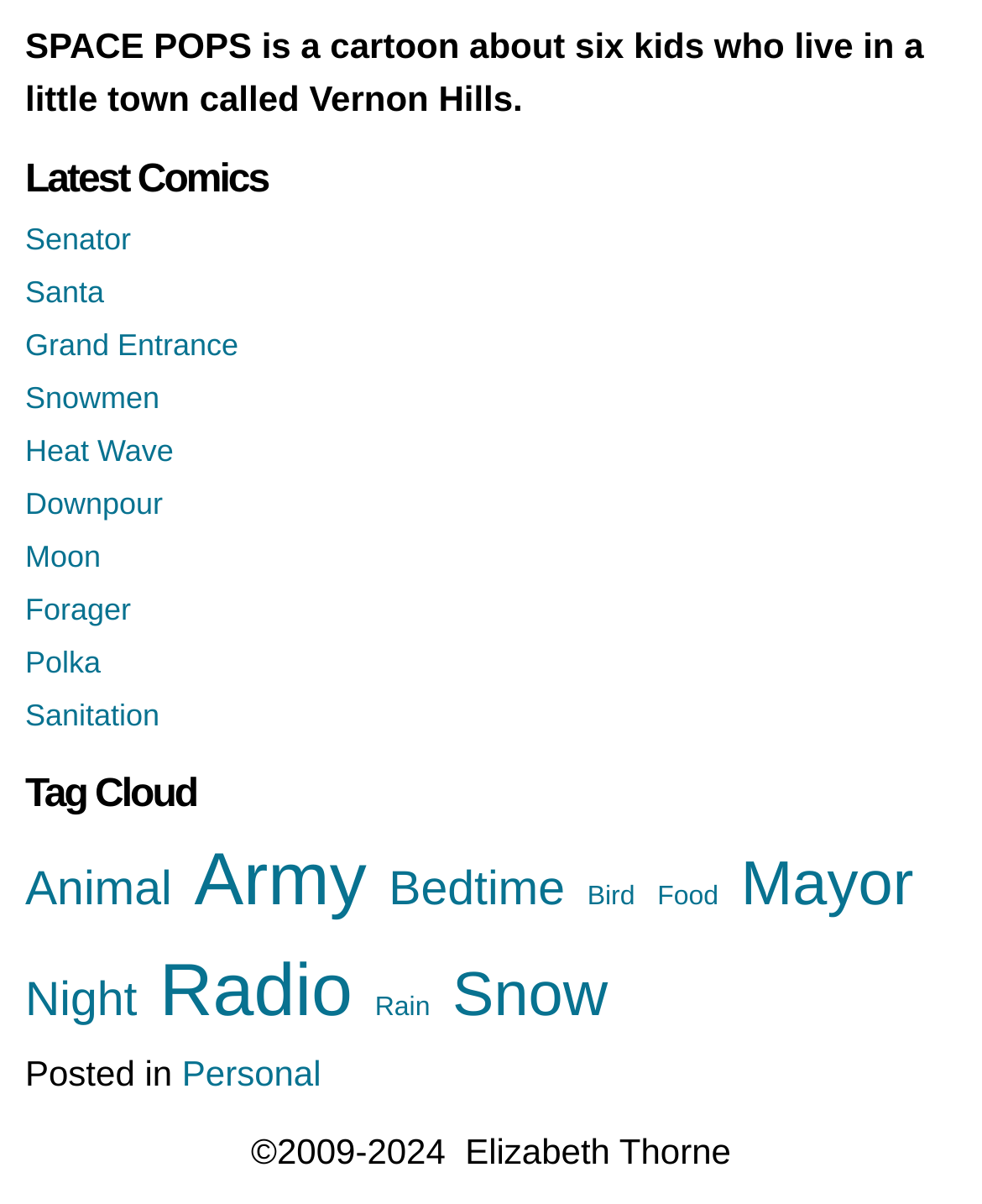Extract the bounding box coordinates for the UI element described as: "Forager".

[0.026, 0.492, 0.133, 0.522]